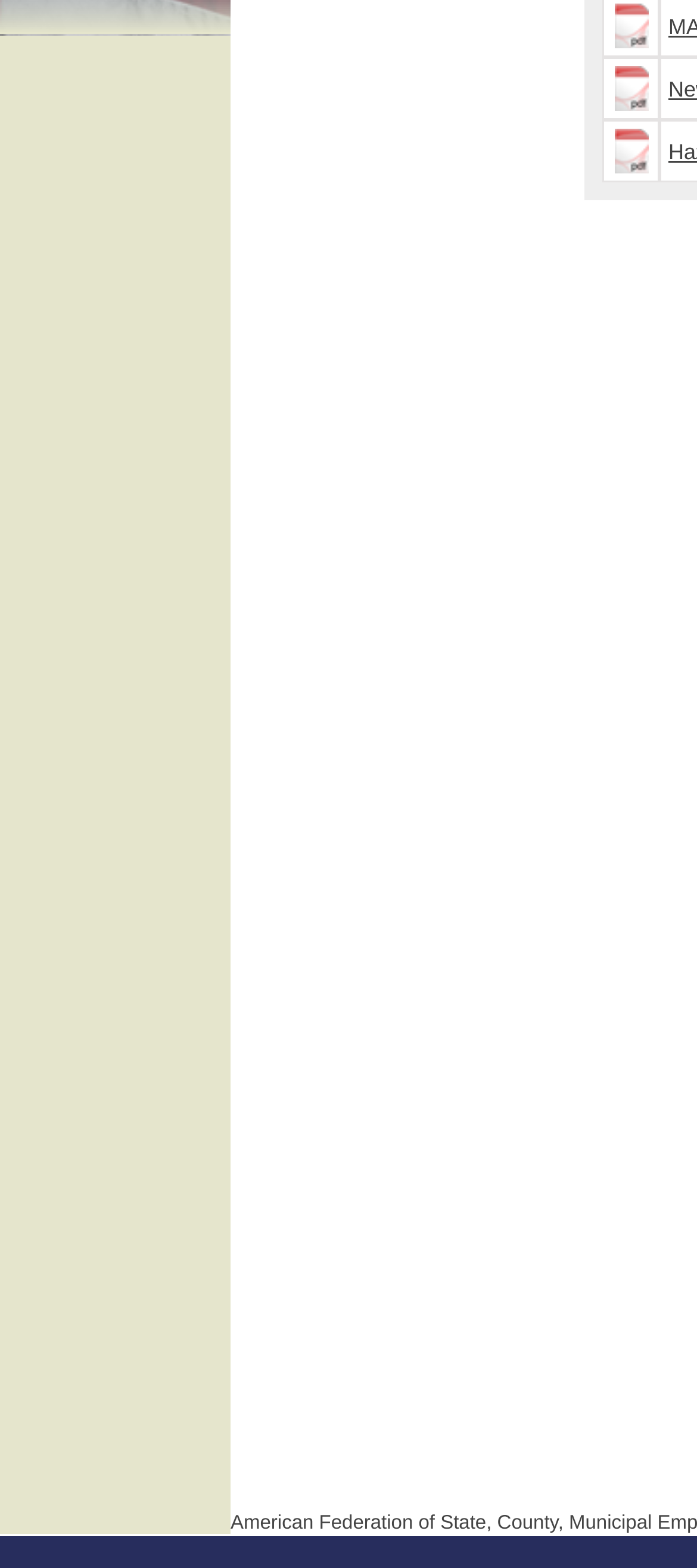Pinpoint the bounding box coordinates of the clickable area necessary to execute the following instruction: "click the Document image". The coordinates should be given as four float numbers between 0 and 1, namely [left, top, right, bottom].

[0.881, 0.042, 0.929, 0.071]